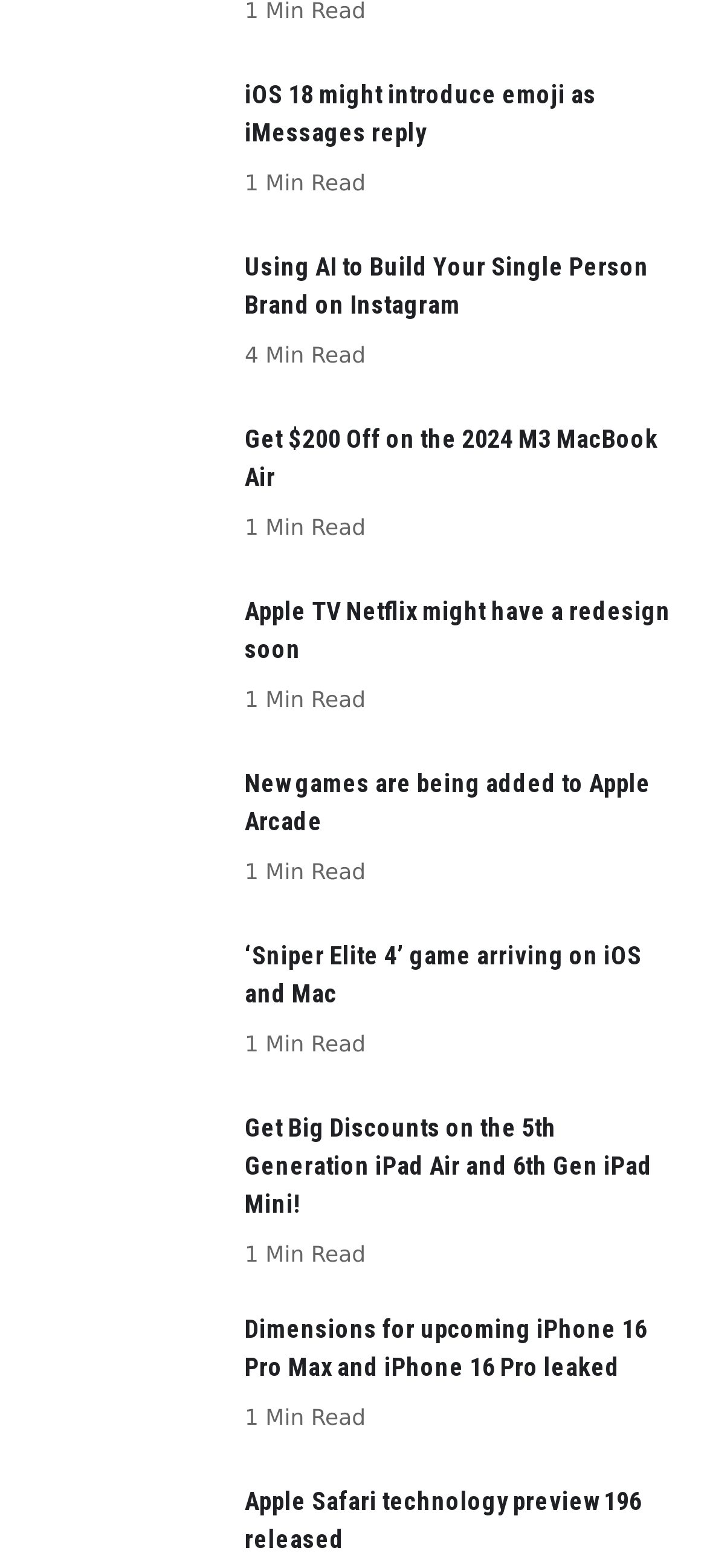Determine the bounding box coordinates for the area that should be clicked to carry out the following instruction: "Explore Apple Arcade".

[0.051, 0.488, 0.308, 0.575]